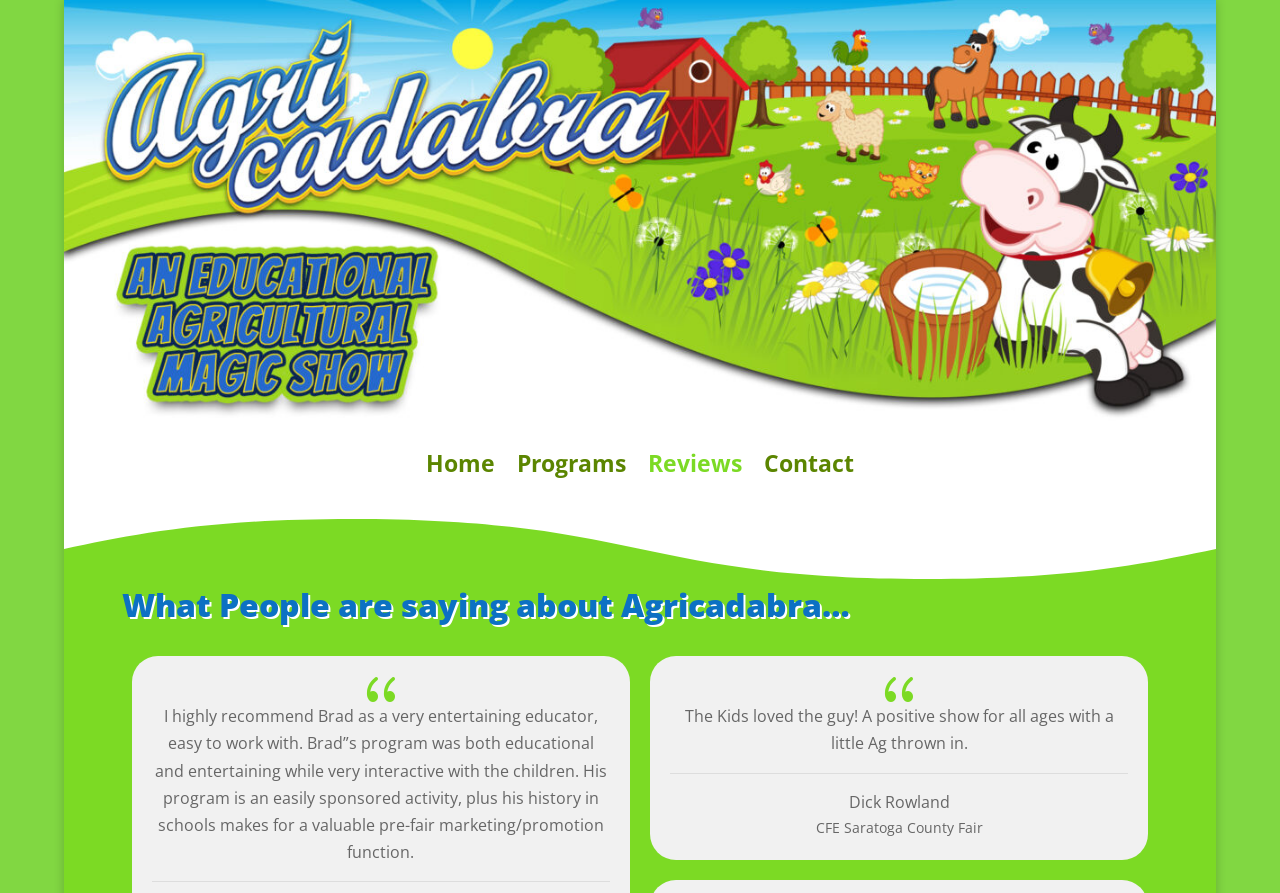Extract the bounding box coordinates for the UI element described by the text: "Reviews". The coordinates should be in the form of [left, top, right, bottom] with values between 0 and 1.

[0.506, 0.511, 0.58, 0.559]